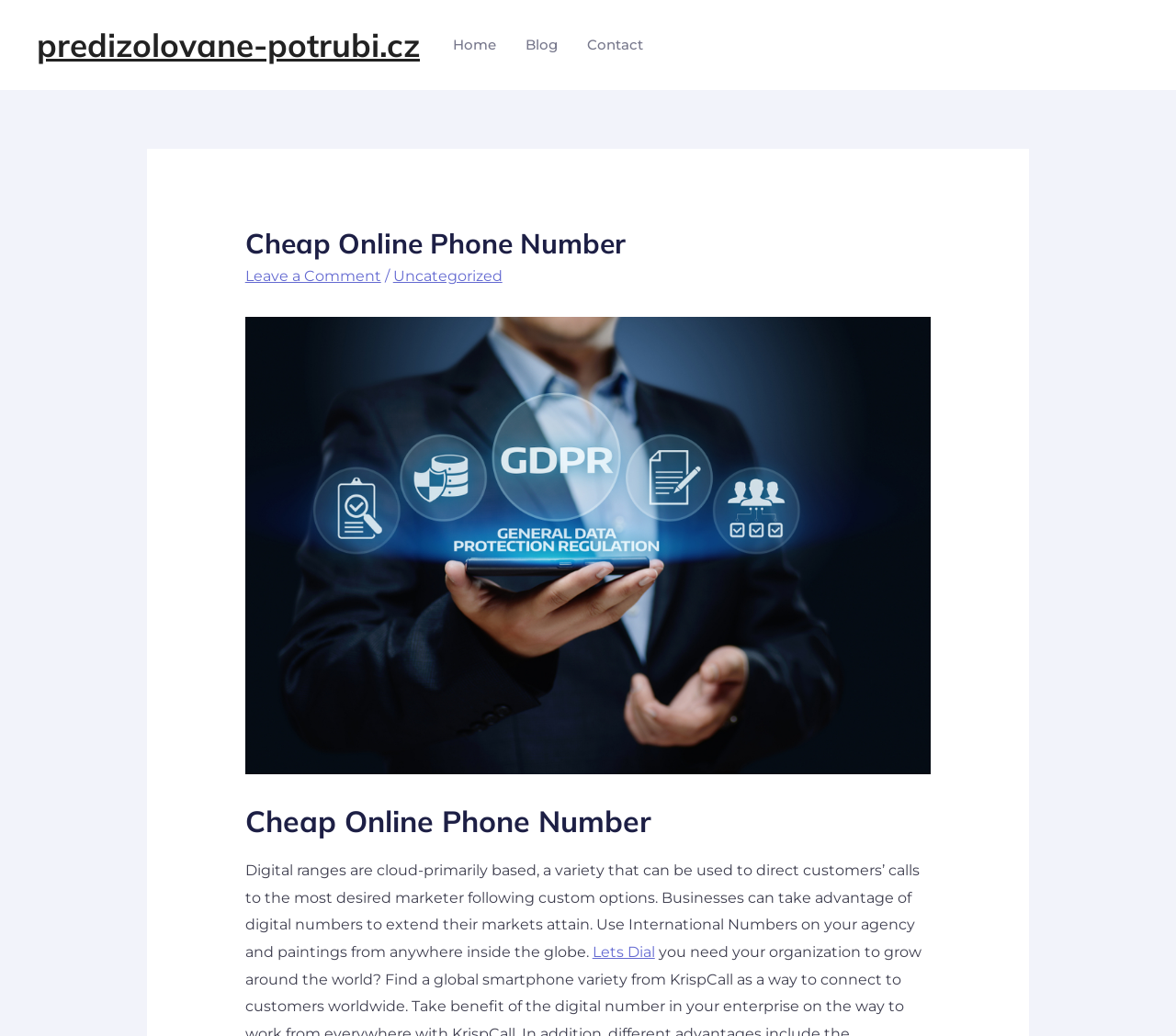What is the primary benefit of using digital numbers?
Look at the image and respond with a one-word or short phrase answer.

direct calls to desired marketer